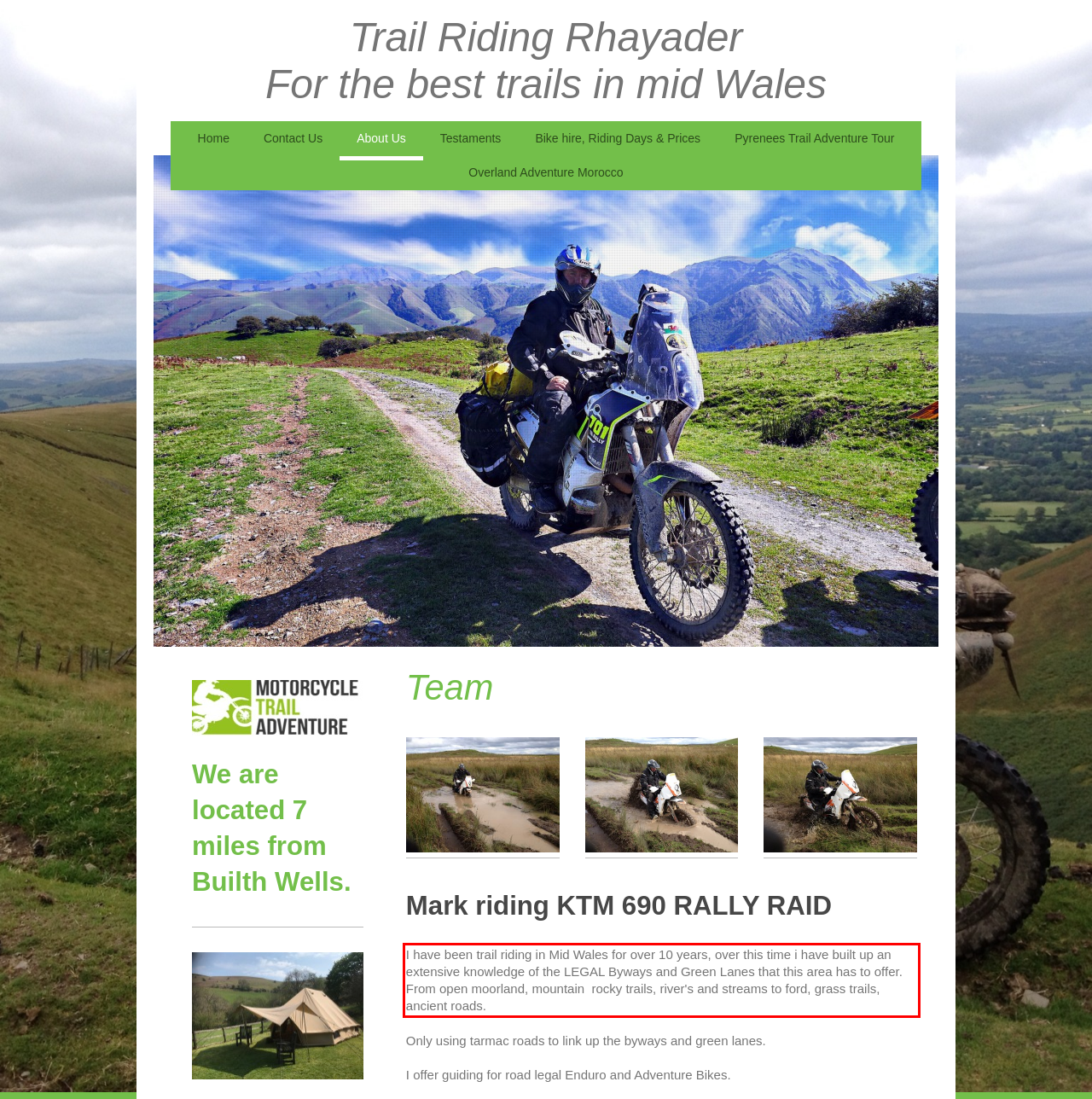Look at the screenshot of the webpage, locate the red rectangle bounding box, and generate the text content that it contains.

I have been trail riding in Mid Wales for over 10 years, over this time i have built up an extensive knowledge of the LEGAL Byways and Green Lanes that this area has to offer. From open moorland, mountain rocky trails, river's and streams to ford, grass trails, ancient roads.